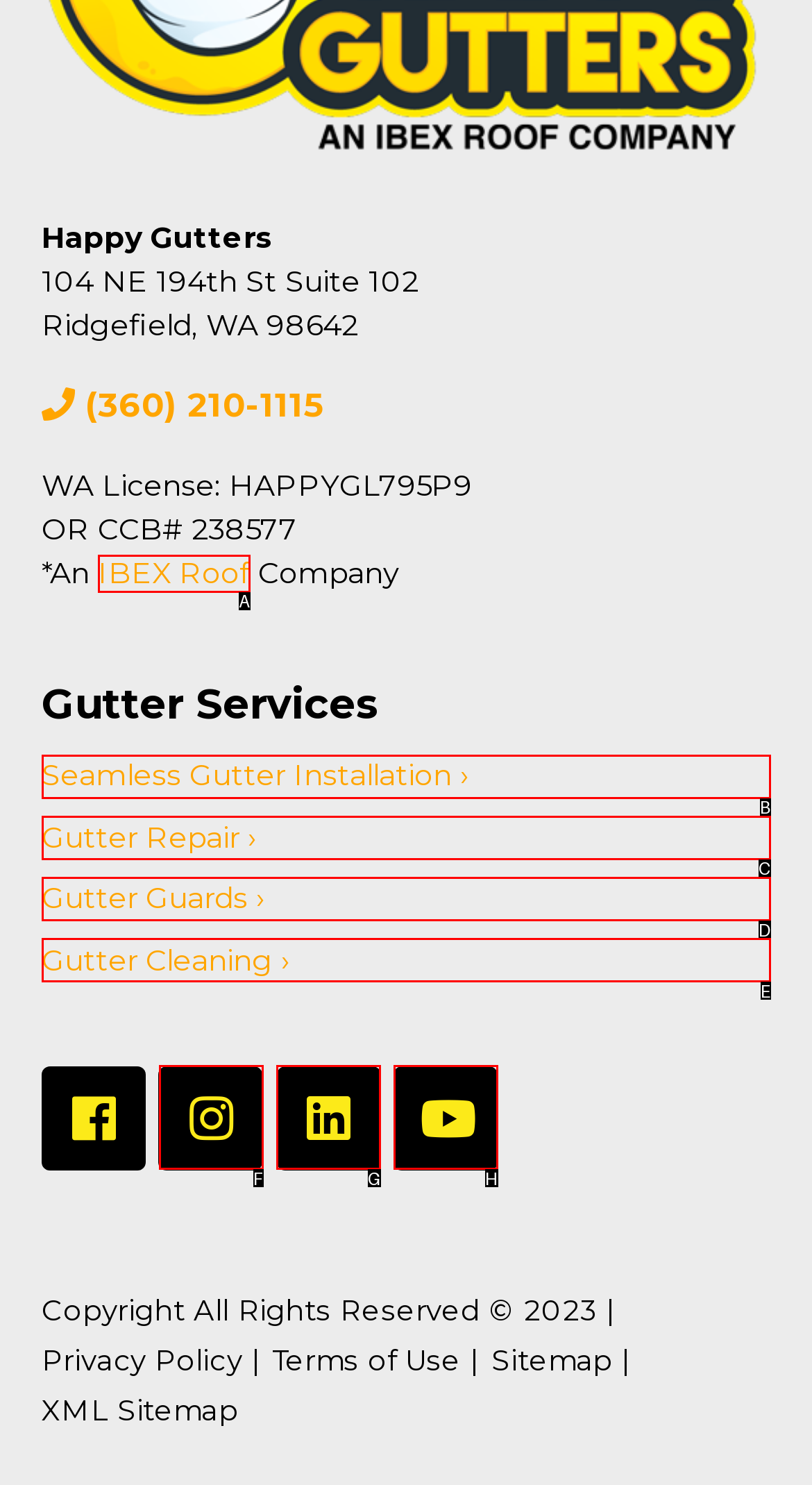Select the letter of the element you need to click to complete this task: Visit IBEX Roof company
Answer using the letter from the specified choices.

A